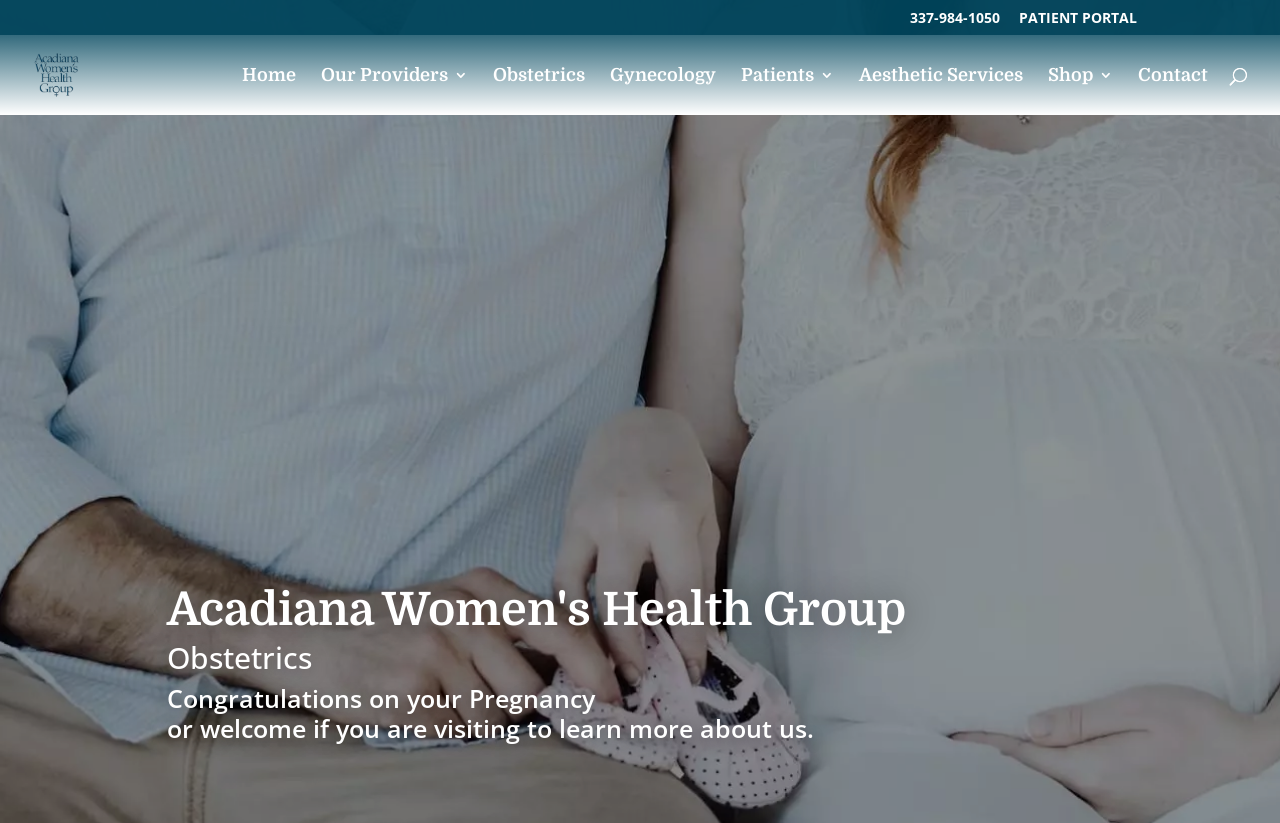Determine the bounding box coordinates for the region that must be clicked to execute the following instruction: "Visit the contact page".

[0.889, 0.083, 0.944, 0.14]